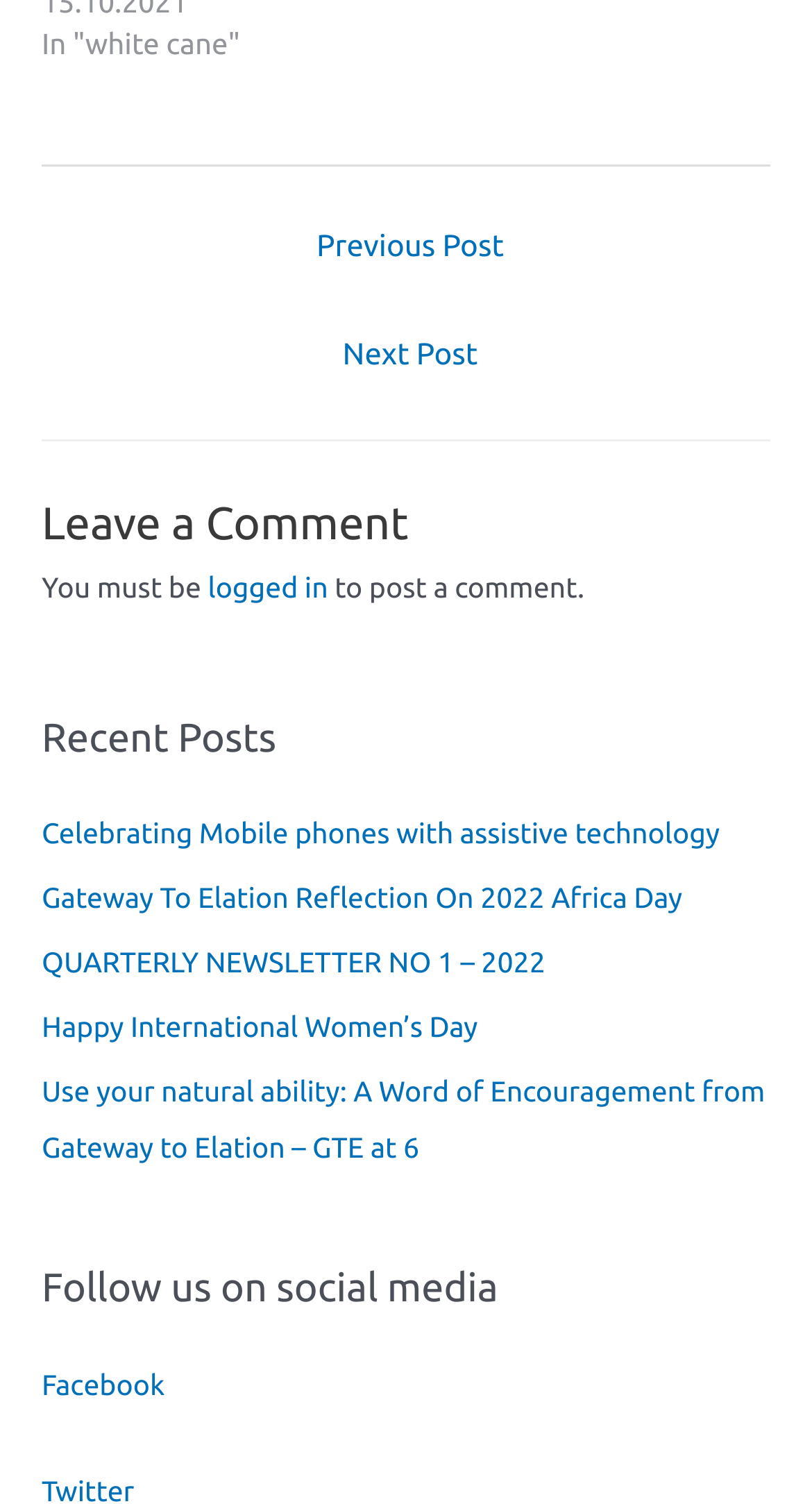Provide a single word or phrase answer to the question: 
What is the title of the current post?

Not available